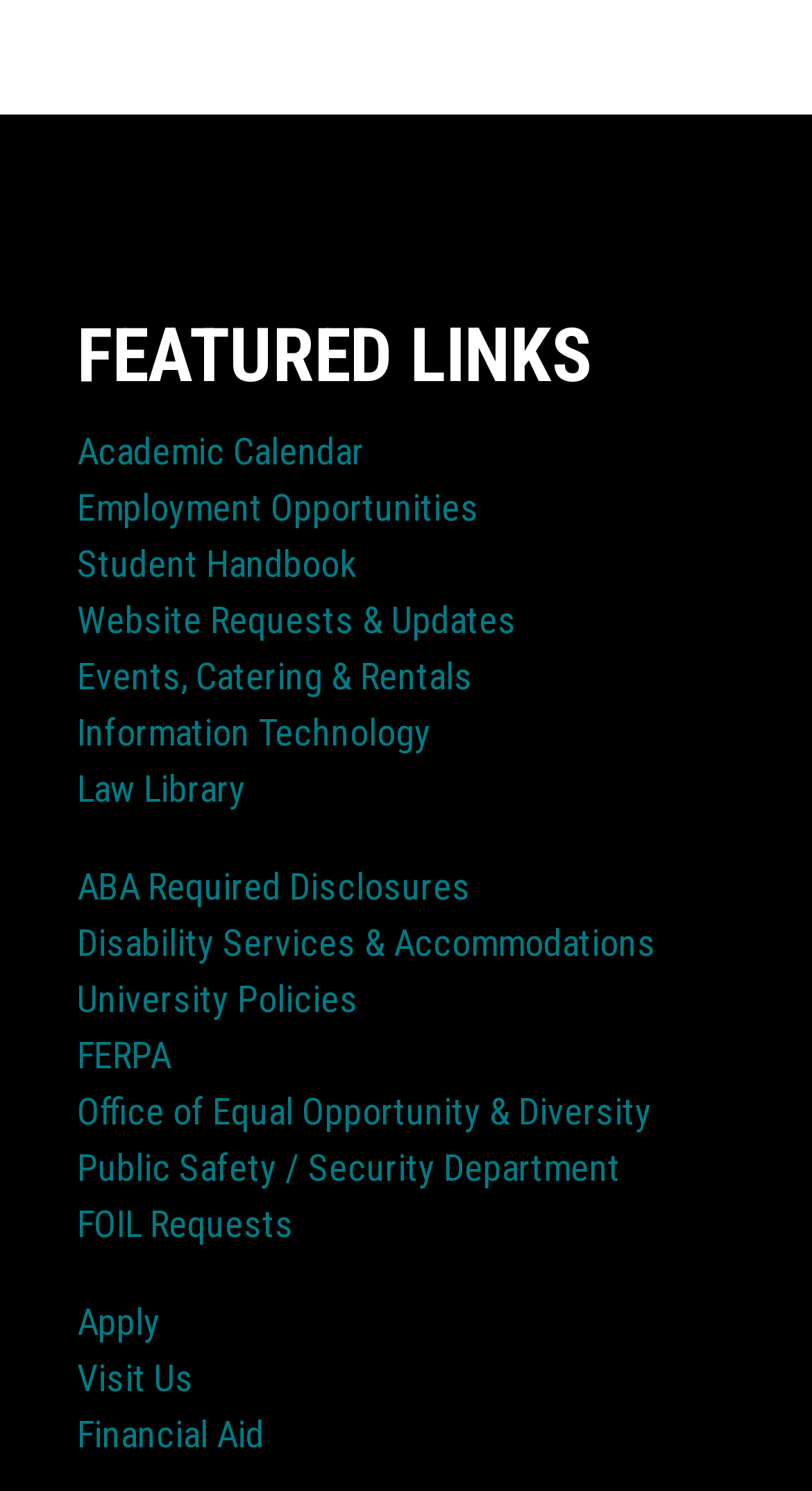Provide the bounding box coordinates of the HTML element described by the text: "Public Safety / Security Department". The coordinates should be in the format [left, top, right, bottom] with values between 0 and 1.

[0.095, 0.769, 0.764, 0.798]